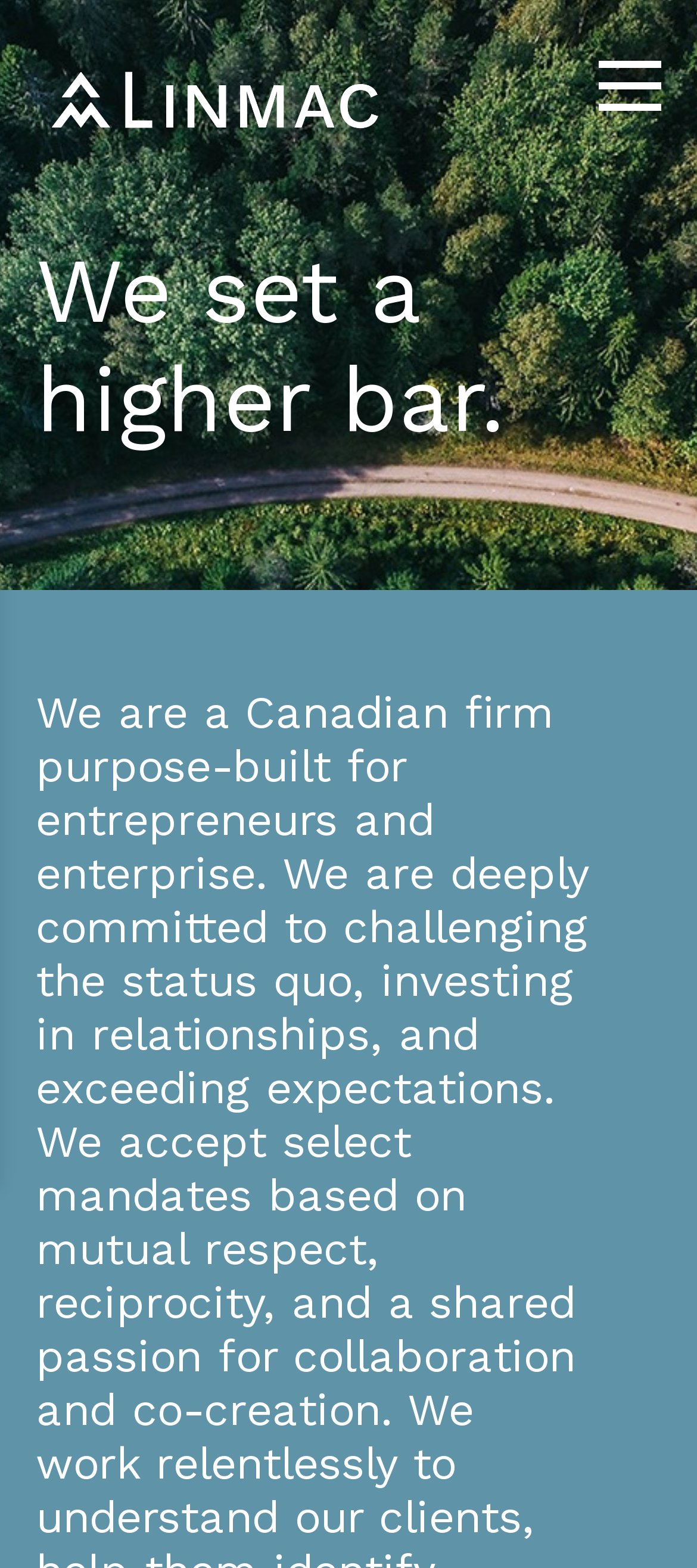Locate and extract the headline of this webpage.

We set a higher bar.